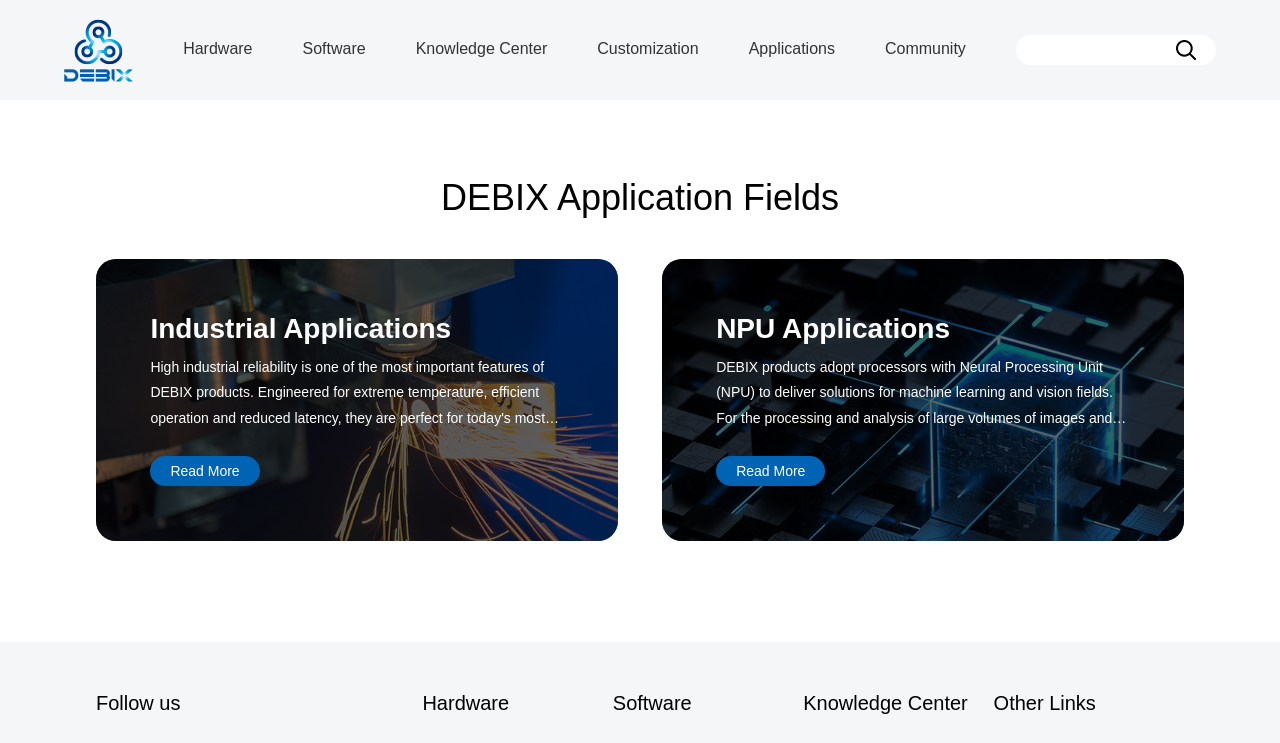What is the position of the 'Follow us' text?
Based on the content of the image, thoroughly explain and answer the question.

Based on the bounding box coordinates, I can see that the 'Follow us' text has a y1 value of 0.931, which is close to the bottom of the webpage. Its x1 value is 0.075, which is close to the left edge of the webpage. Therefore, the 'Follow us' text is located at the bottom left of the webpage.